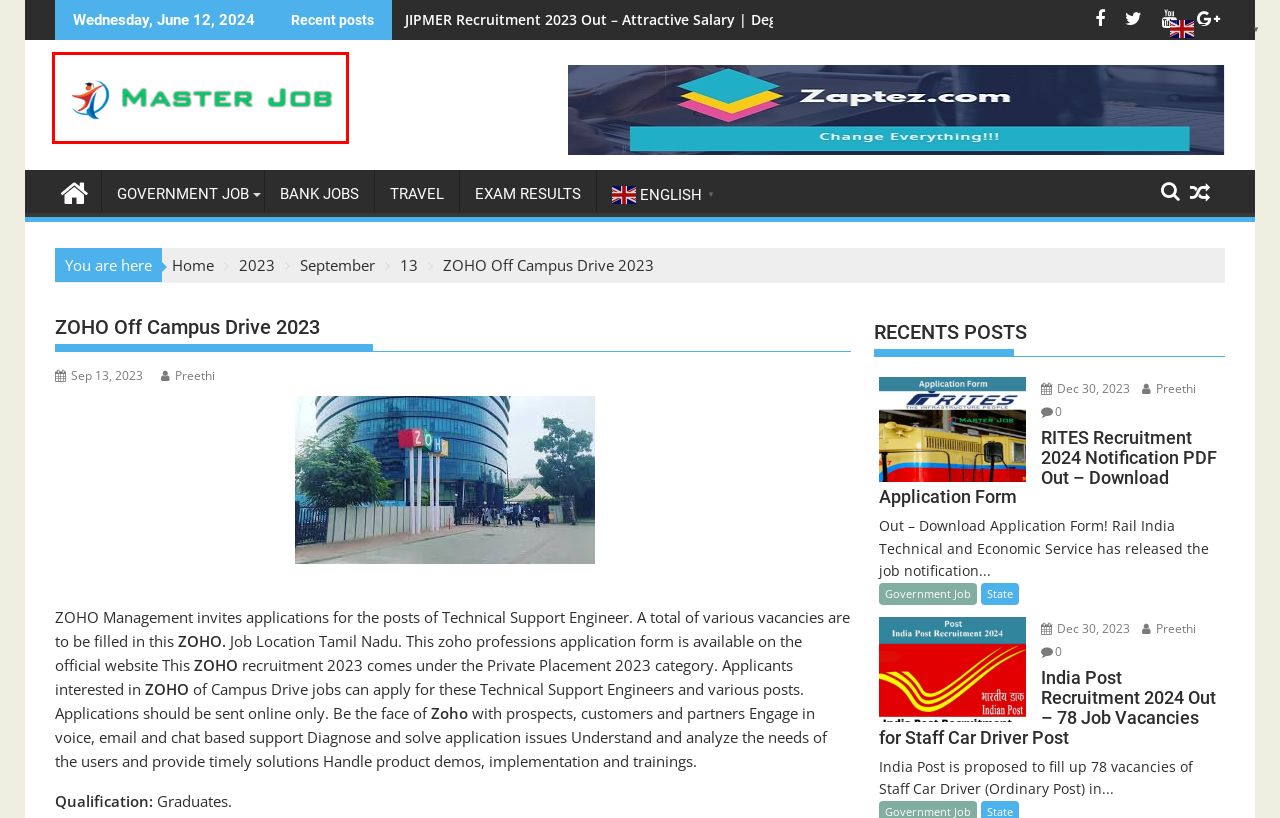Given a screenshot of a webpage with a red bounding box around a UI element, please identify the most appropriate webpage description that matches the new webpage after you click on the element. Here are the candidates:
A. September 2023 - MasterJob
B. Preethi, Author at MasterJob
C. Travel Archives - MasterJob
D. Bank Jobs Archives - MasterJob
E. Government Job Archives - MasterJob
F. Results Archives - MasterJob
G. 2023 - MasterJob
H. Home - MasterJob

H